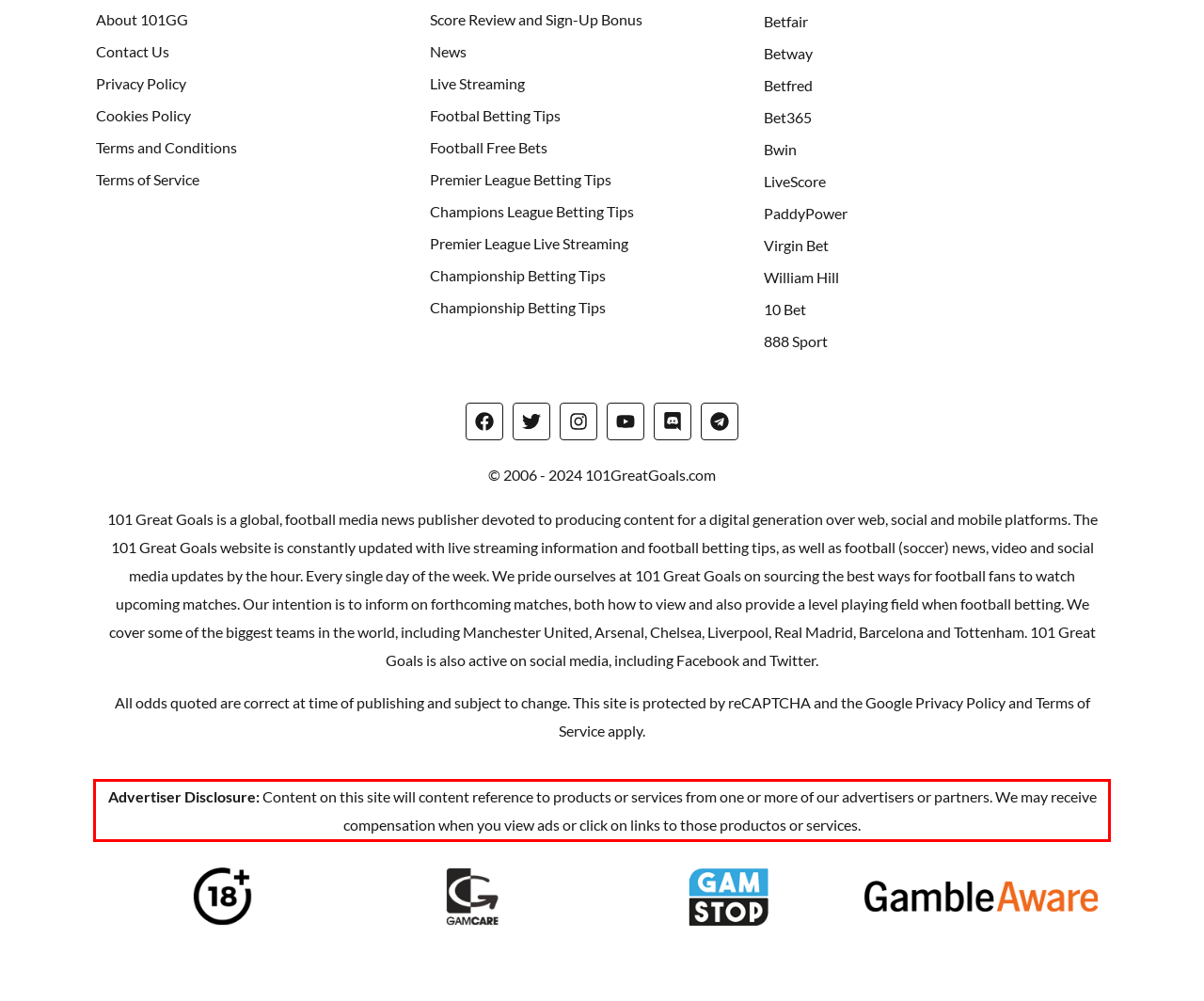Identify and transcribe the text content enclosed by the red bounding box in the given screenshot.

Advertiser Disclosure: Content on this site will content reference to products or services from one or more of our advertisers or partners. We may receive compensation when you view ads or click on links to those productos or services.